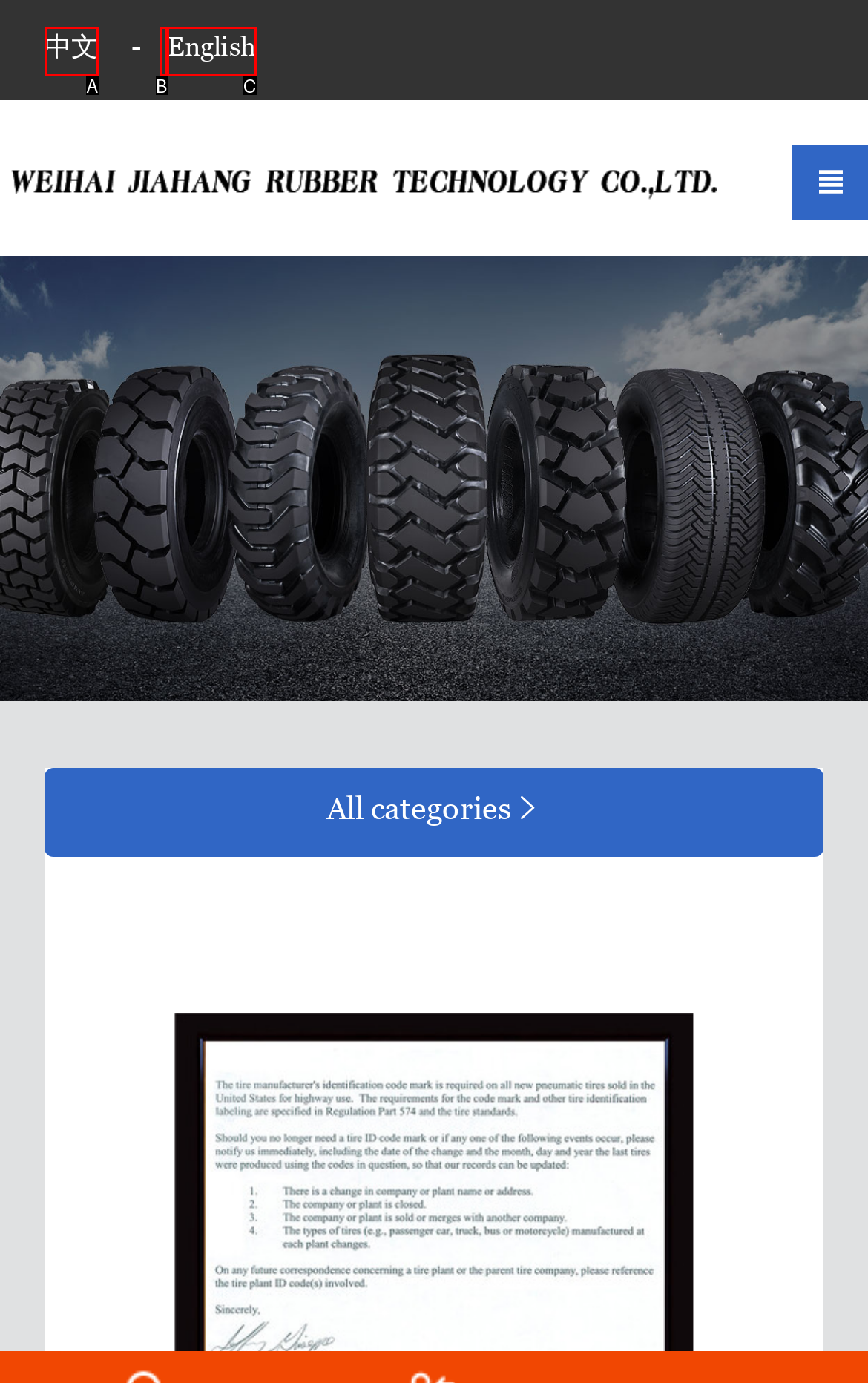Determine which option matches the description: English. Answer using the letter of the option.

C